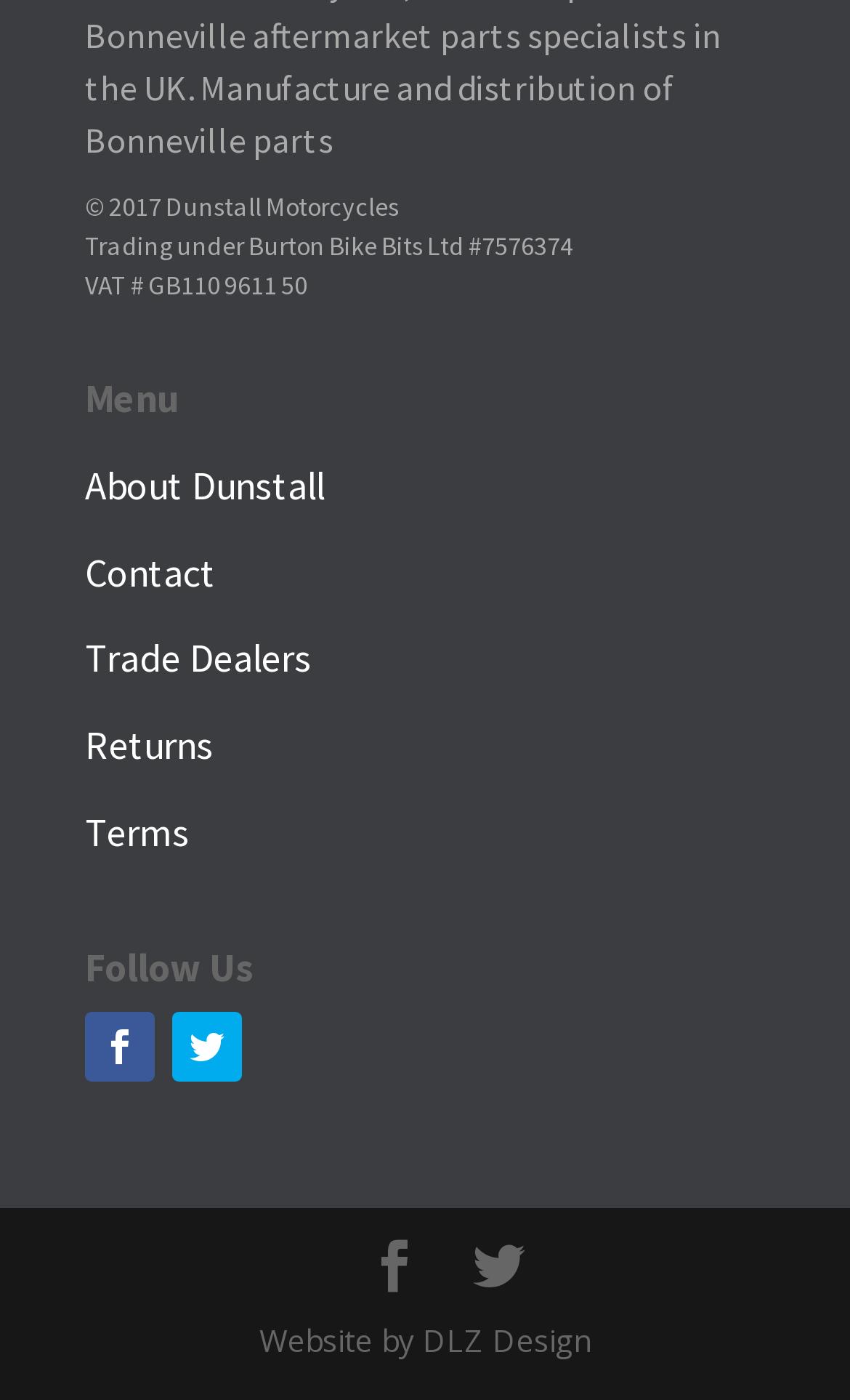Determine the bounding box coordinates for the HTML element described here: "Terms".

[0.1, 0.576, 0.223, 0.612]